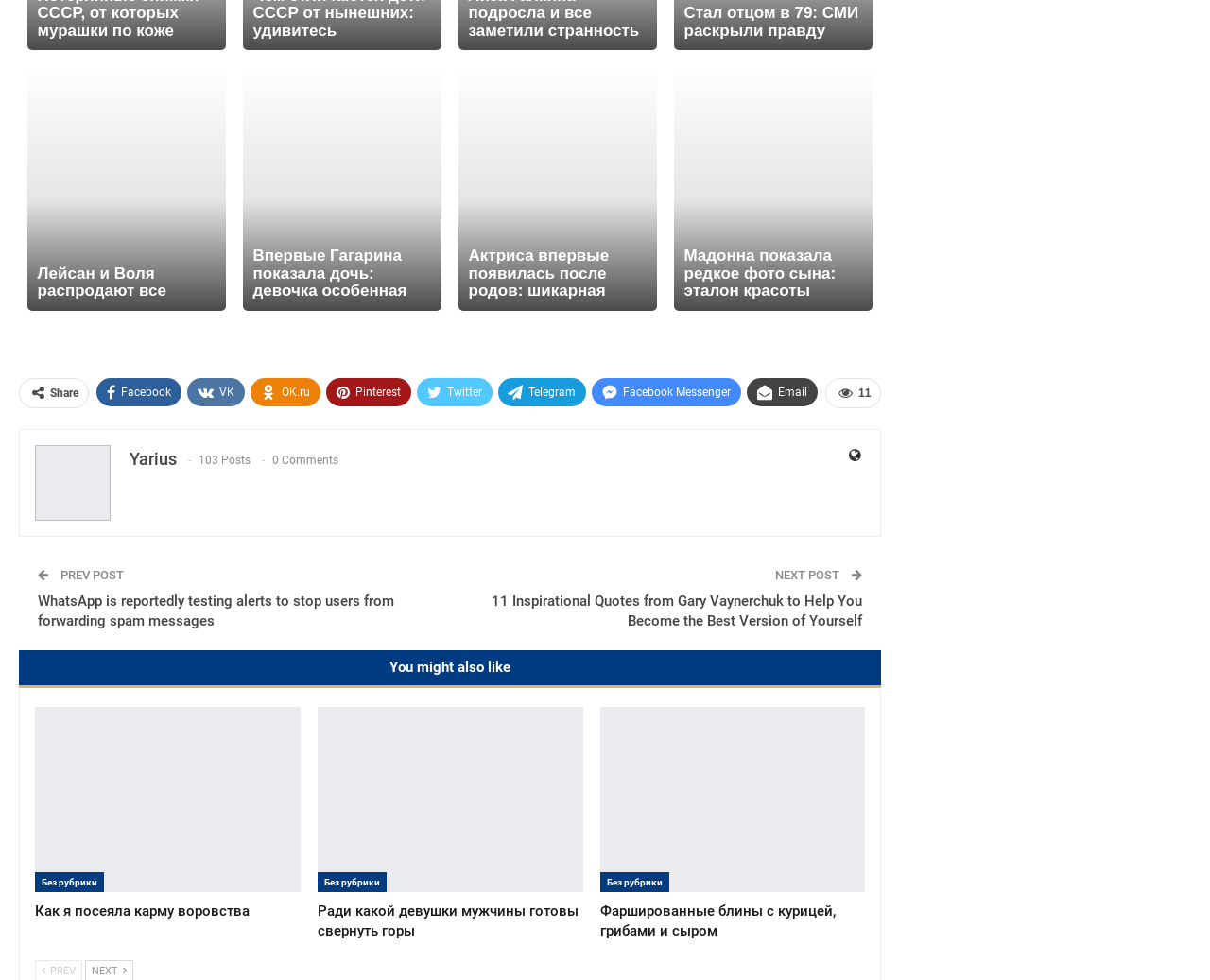Use a single word or phrase to respond to the question:
What is the number of posts?

103